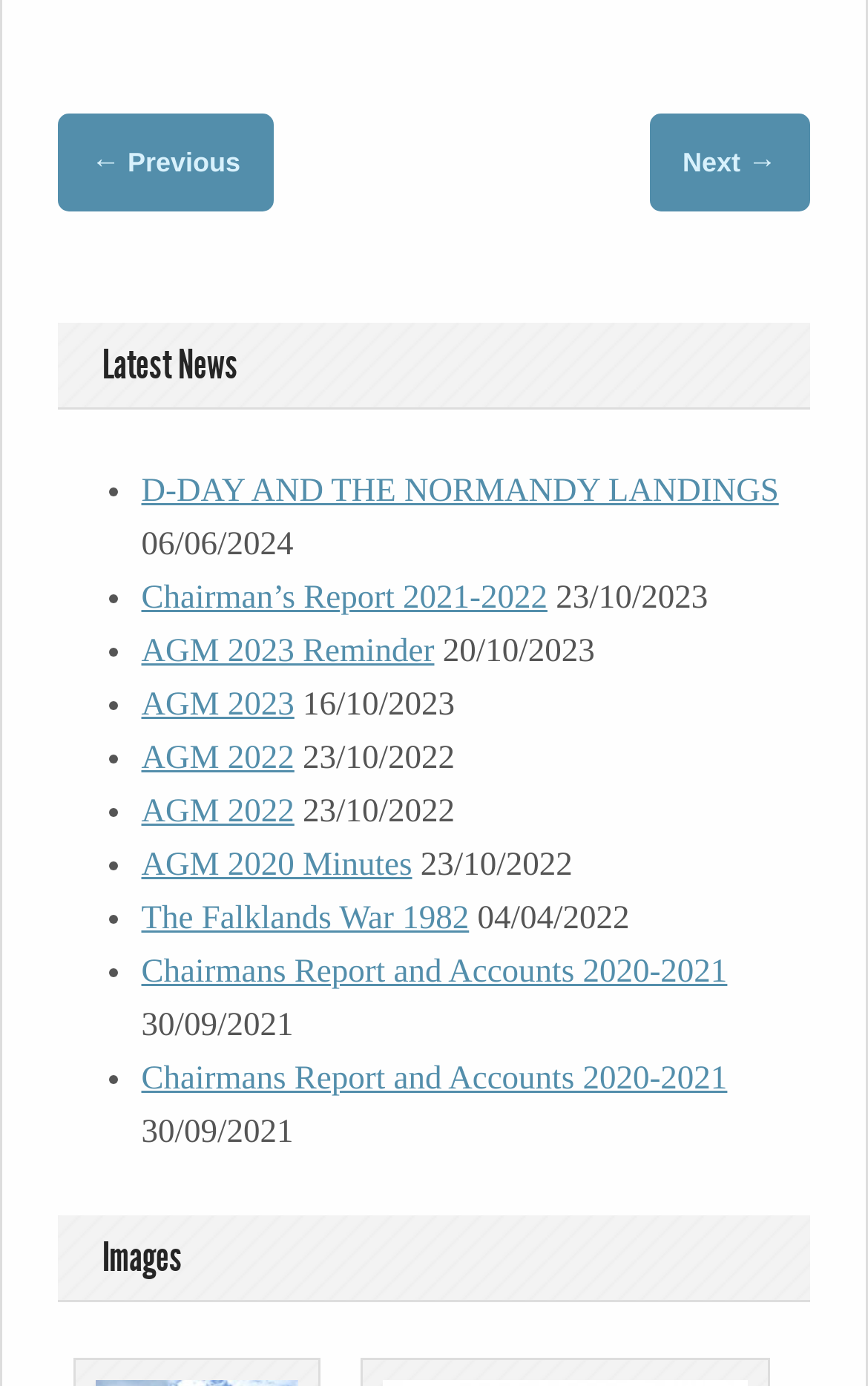Please identify the bounding box coordinates of the region to click in order to complete the task: "Read about D-DAY AND THE NORMANDY LANDINGS". The coordinates must be four float numbers between 0 and 1, specified as [left, top, right, bottom].

[0.163, 0.343, 0.897, 0.368]